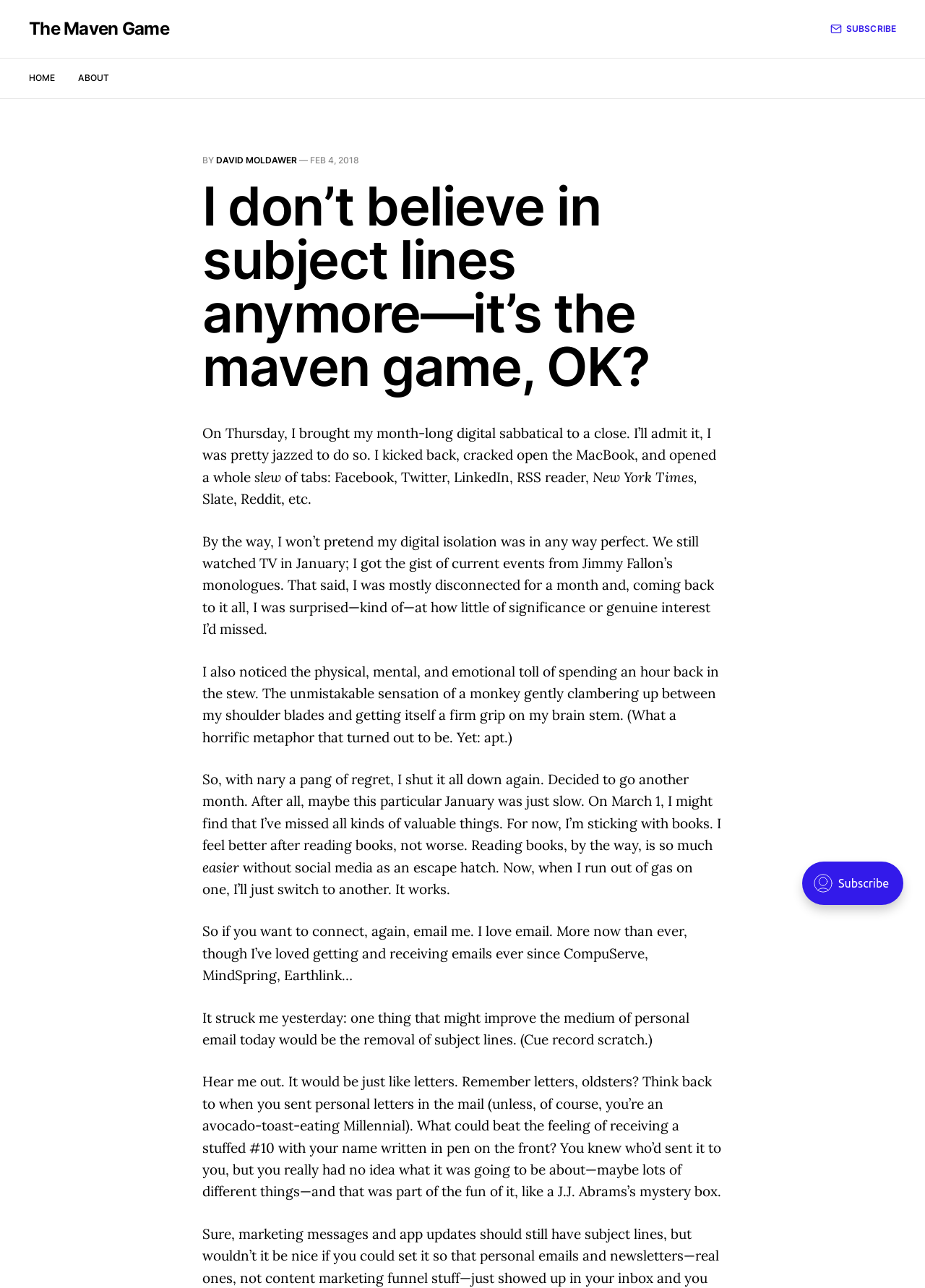What is the author's name?
Please provide a single word or phrase in response based on the screenshot.

DAVID MOLDAWER